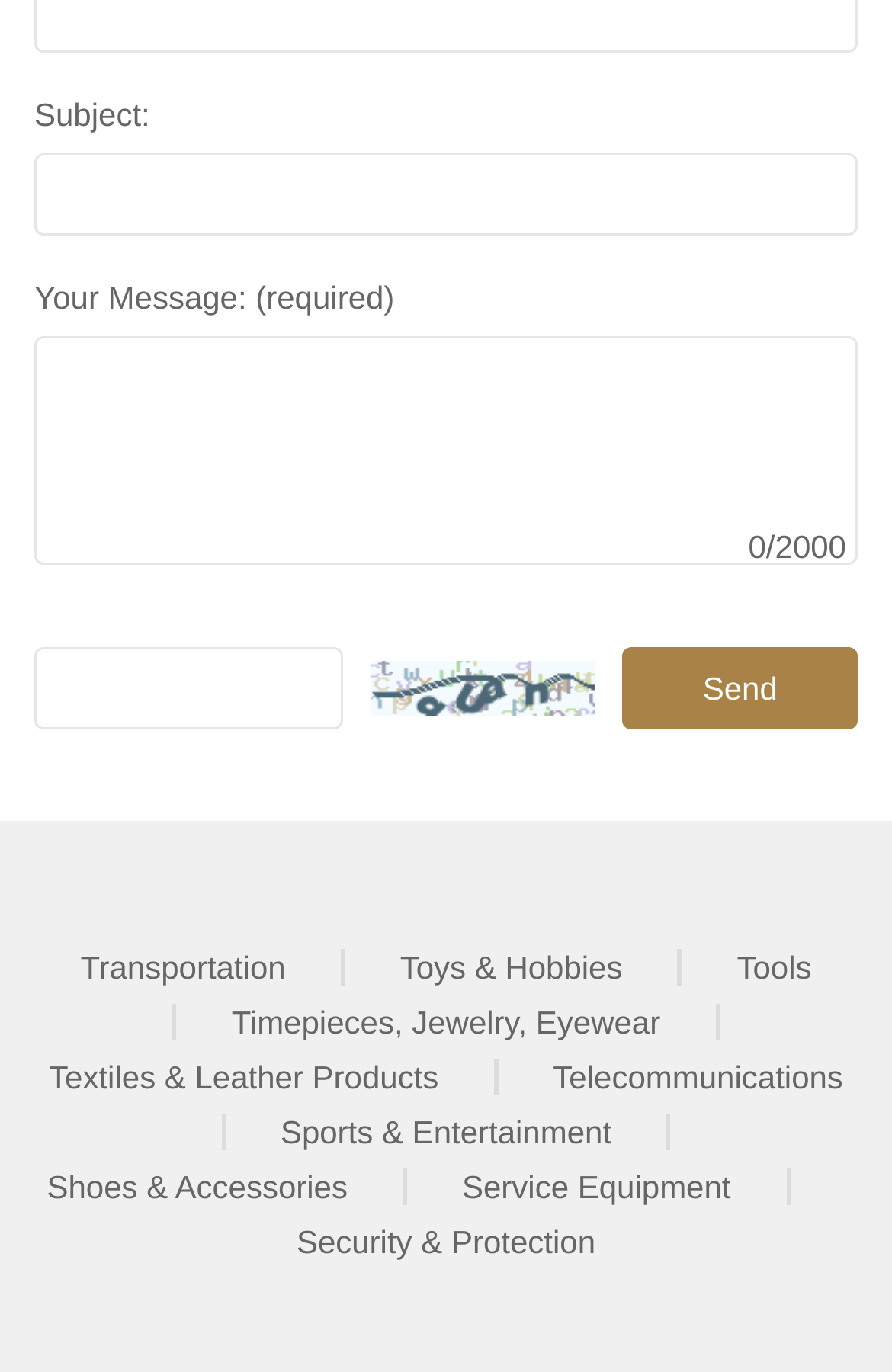How many categories are listed at the bottom of the page?
Provide a one-word or short-phrase answer based on the image.

10